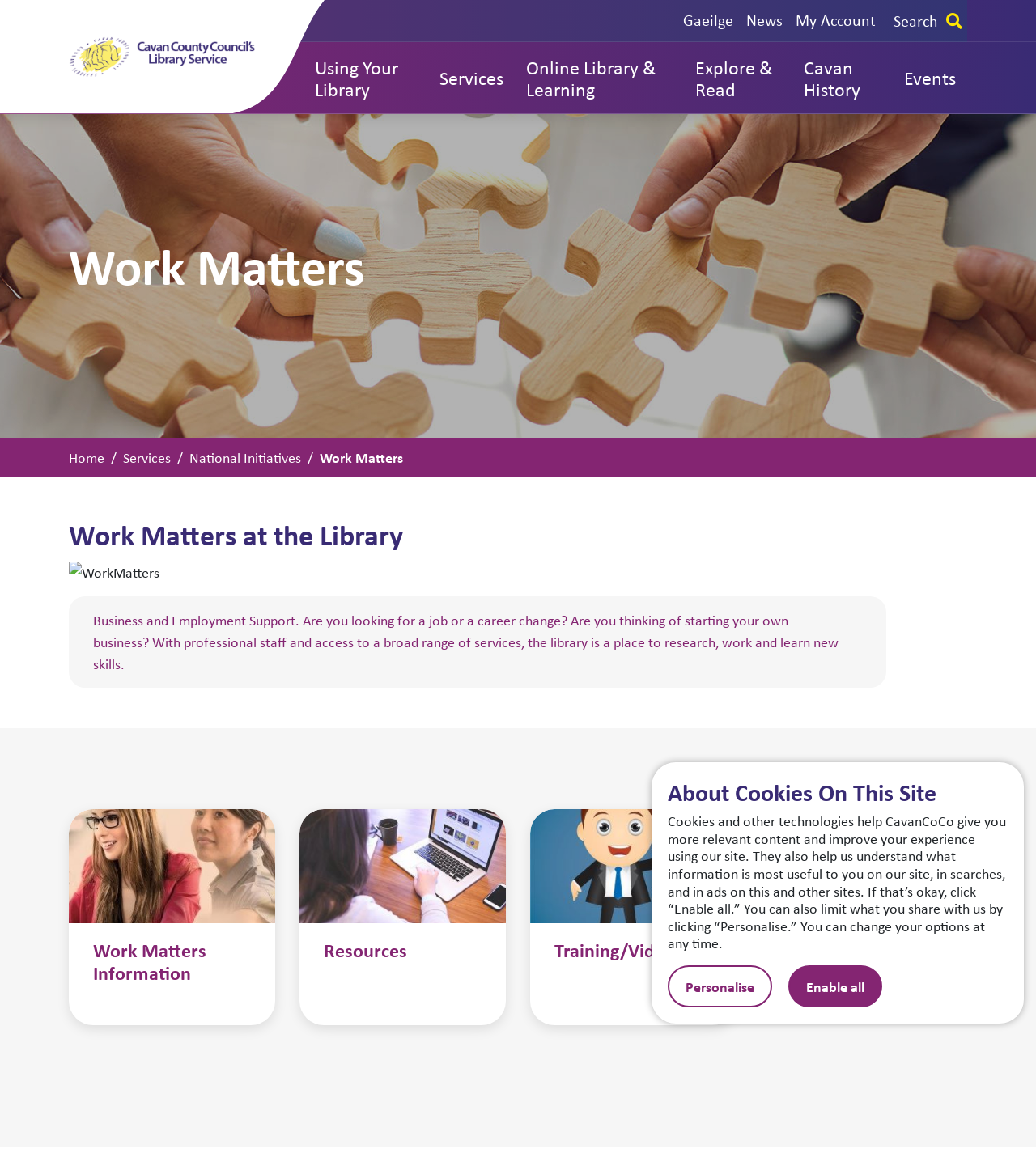Explain the webpage in detail, including its primary components.

The webpage is about "Work Matters" at Cavan County Libraries. At the top, there is a cookie panel with a heading "About Cookies On This Site" and a description of how cookies are used on the site. Below the cookie panel, there is a site logo on the top left, followed by a top navigation menu with links to "Gaeilge", "News", "My Account", and a search button.

Below the top navigation menu, there is a main navigation menu with buttons to "Using Your Library", "Services", "Online Library & Learning", "Explore & Read", "Cavan History", and "Events". 

The main content of the page is divided into sections. At the top, there is a hero image, followed by a heading "Work Matters" and a breadcrumb navigation menu showing the path "Home > Services > National Initiatives > Work Matters". 

Below the breadcrumb menu, there is a section about "Work Matters at the Library" with a heading, an image, and a blockquote describing the business and employment support services offered by the library. 

Further down, there are three sections with thumbnail images and headings: "Work Matters Information", "Resources", and "Training/Videos". Each section has a link to more information.